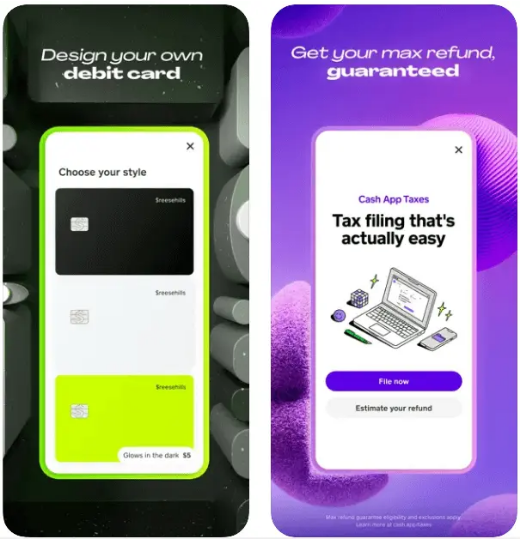Provide a rich and detailed narrative of the image.

The image showcases two distinct screens from the Cash App interface. On the left, users are prompted to "Design your own debit card," featuring options to choose from various styles, including a unique glow-in-the-dark design priced at $5. The background reflects a modern aesthetic with dynamic, abstract shapes enhancing the visual appeal.

On the right, the focus shifts to "Cash App Taxes," emphasizing a straightforward approach to tax filing. The screen highlights the message "Tax filing that's actually easy," paired with engaging visuals, including a laptop and tax-related icons. Users are encouraged to take action with buttons to "File now" or "Estimate your refund," all set against a vibrant purple background that reinforces a sense of assurance and service availability. Overall, this combination illustrates Cash App’s user-friendly features for both personalized banking and tax services.